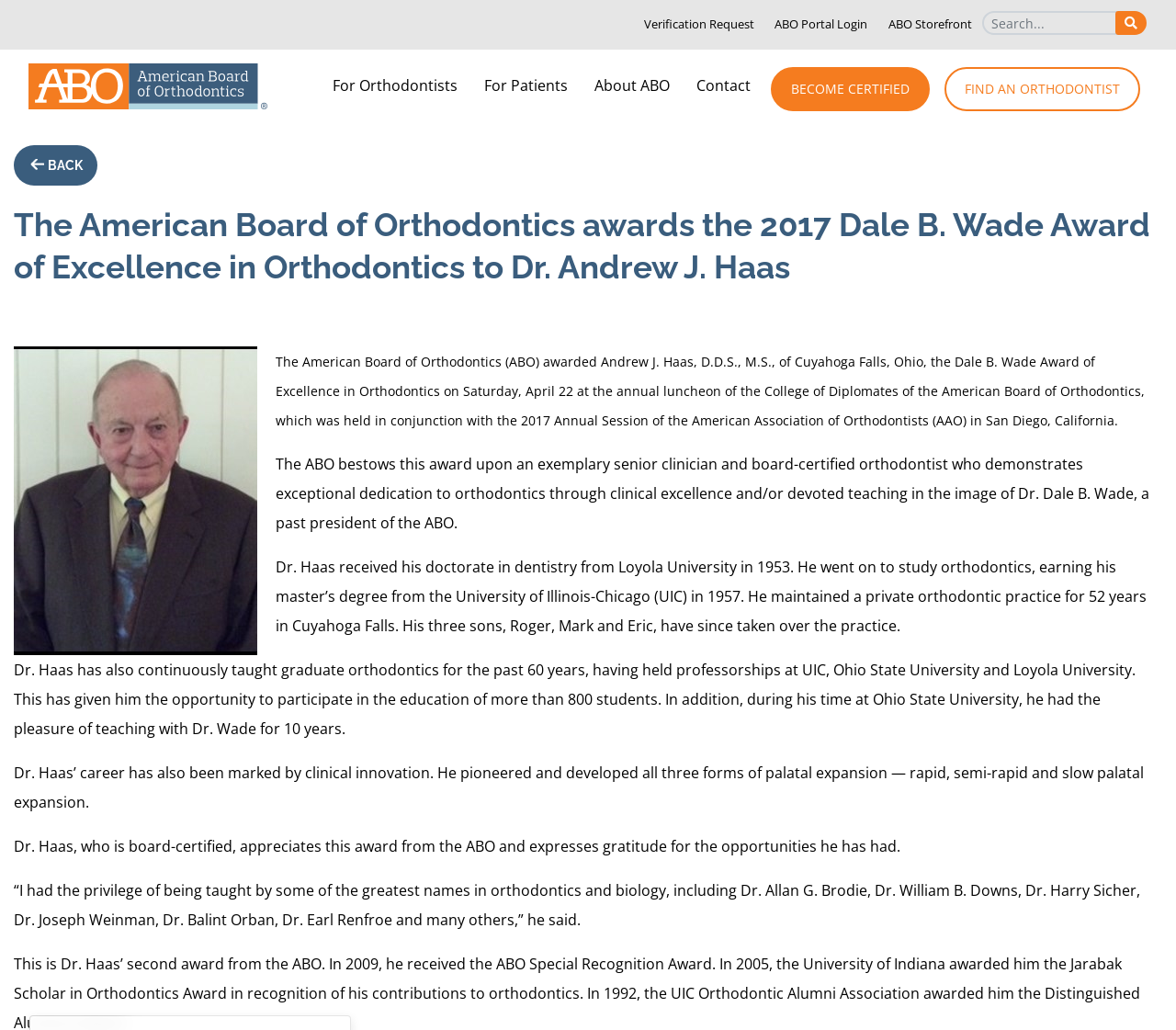Locate the coordinates of the bounding box for the clickable region that fulfills this instruction: "Search for something".

[0.835, 0.011, 0.975, 0.048]